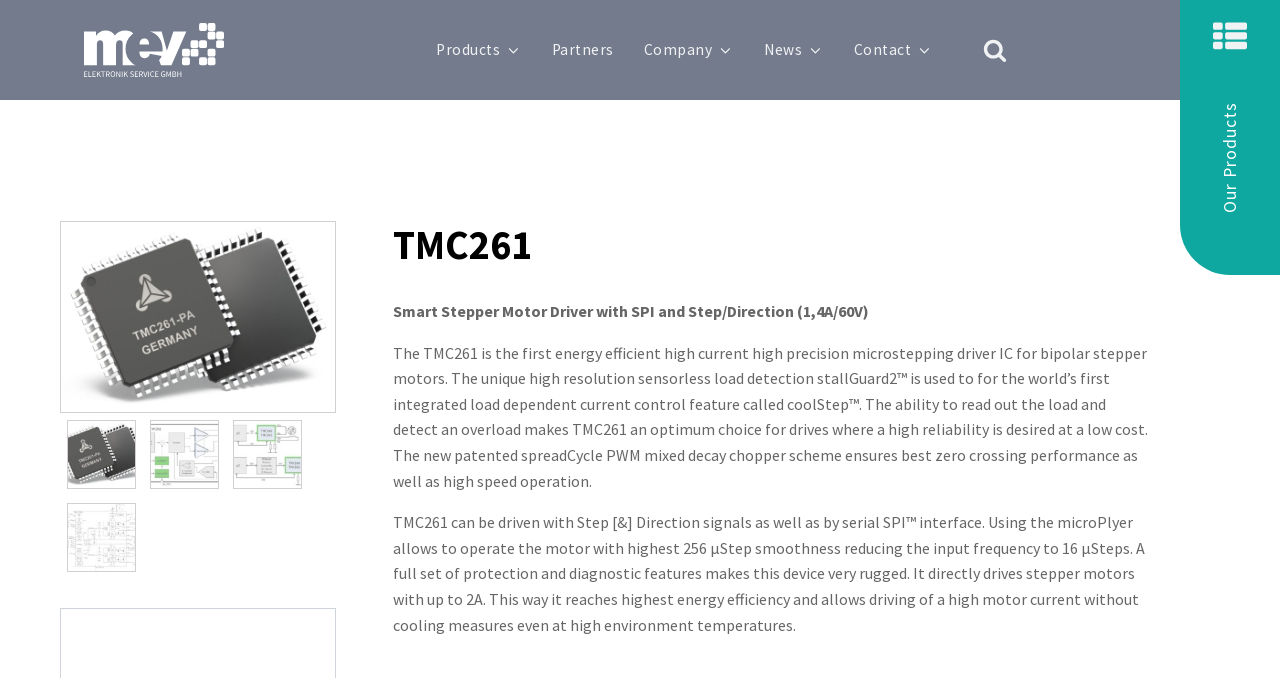How many microsteps can the microPlyer operate with?
Provide a one-word or short-phrase answer based on the image.

256